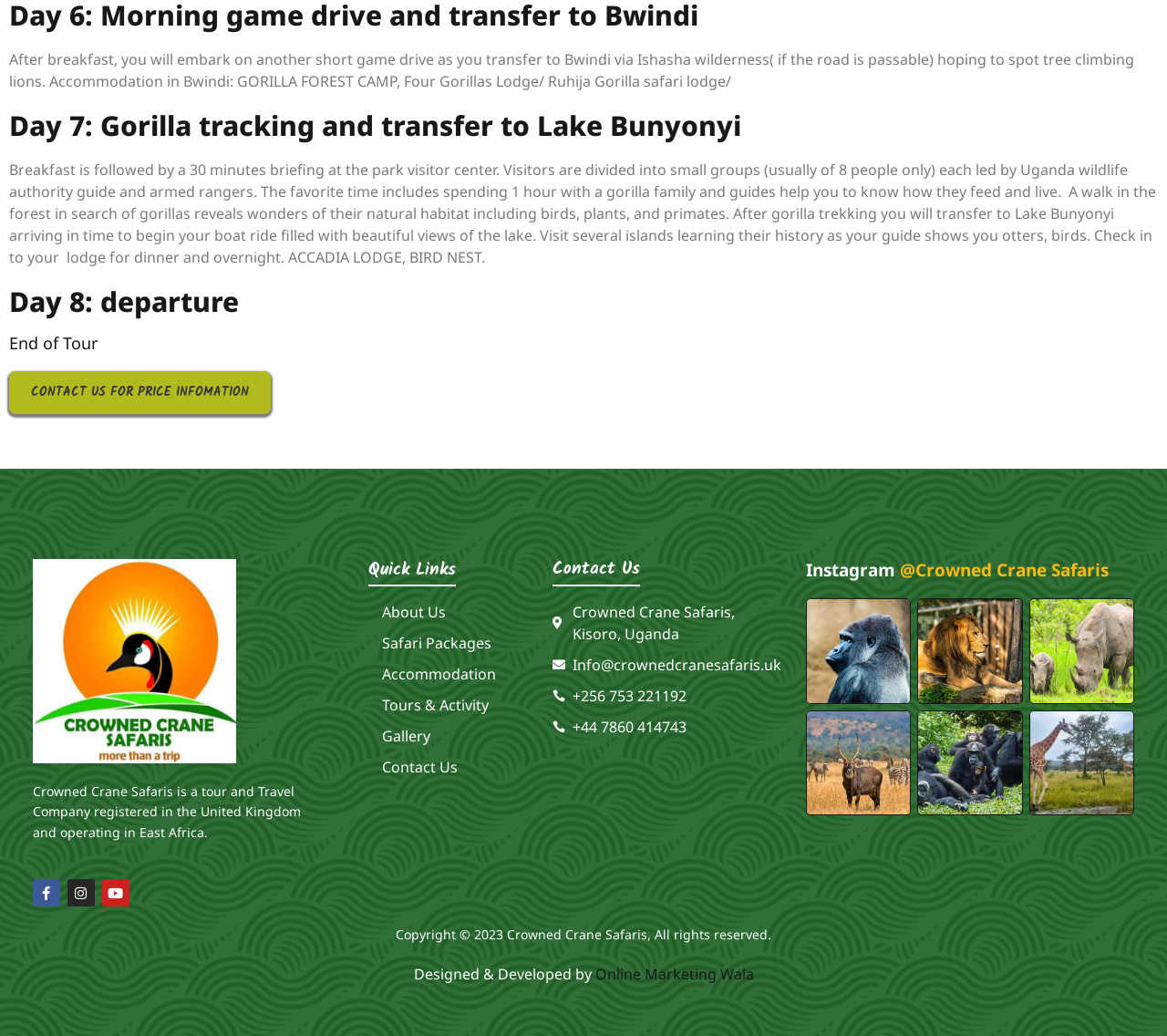Locate the bounding box of the UI element based on this description: "aria-label="animals safari tours"". Provide four float numbers between 0 and 1 as [left, top, right, bottom].

[0.786, 0.685, 0.876, 0.787]